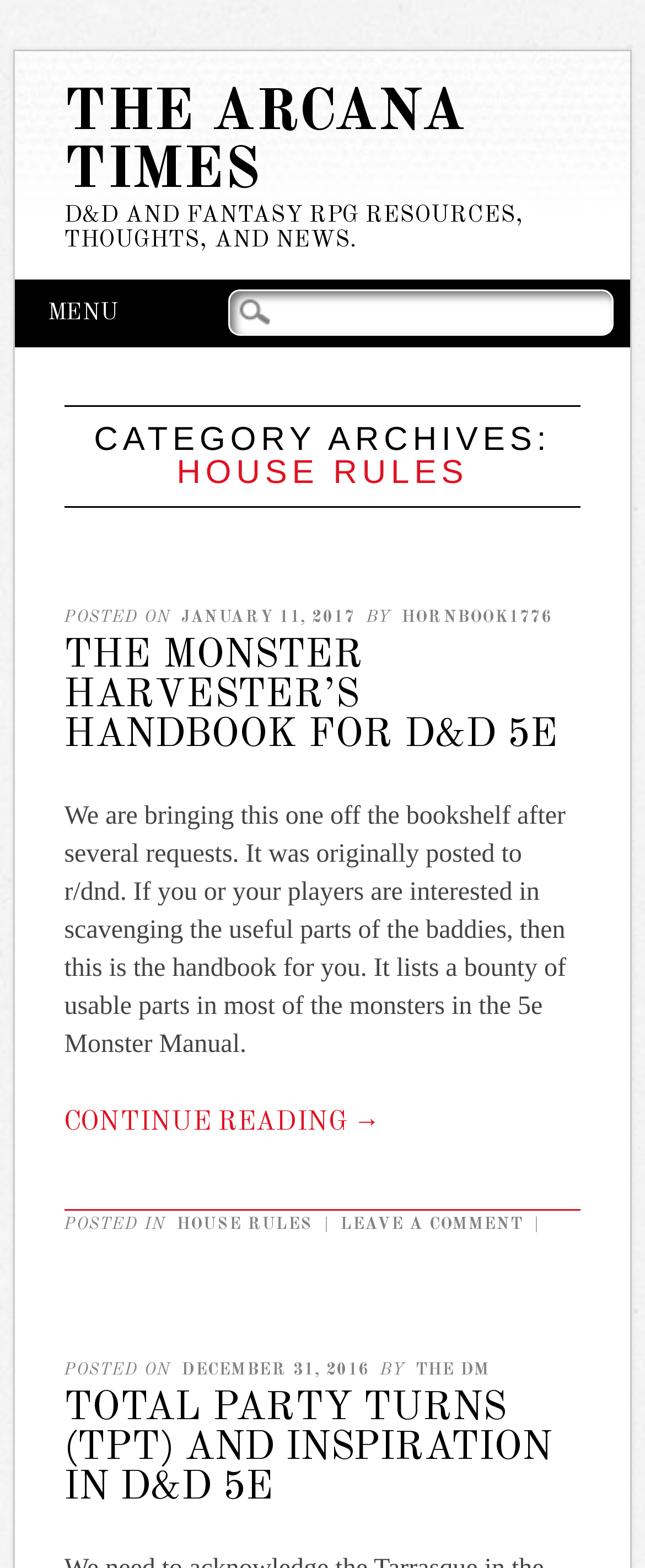What is the date of the first article?
Based on the image, provide a one-word or brief-phrase response.

January 11, 2017